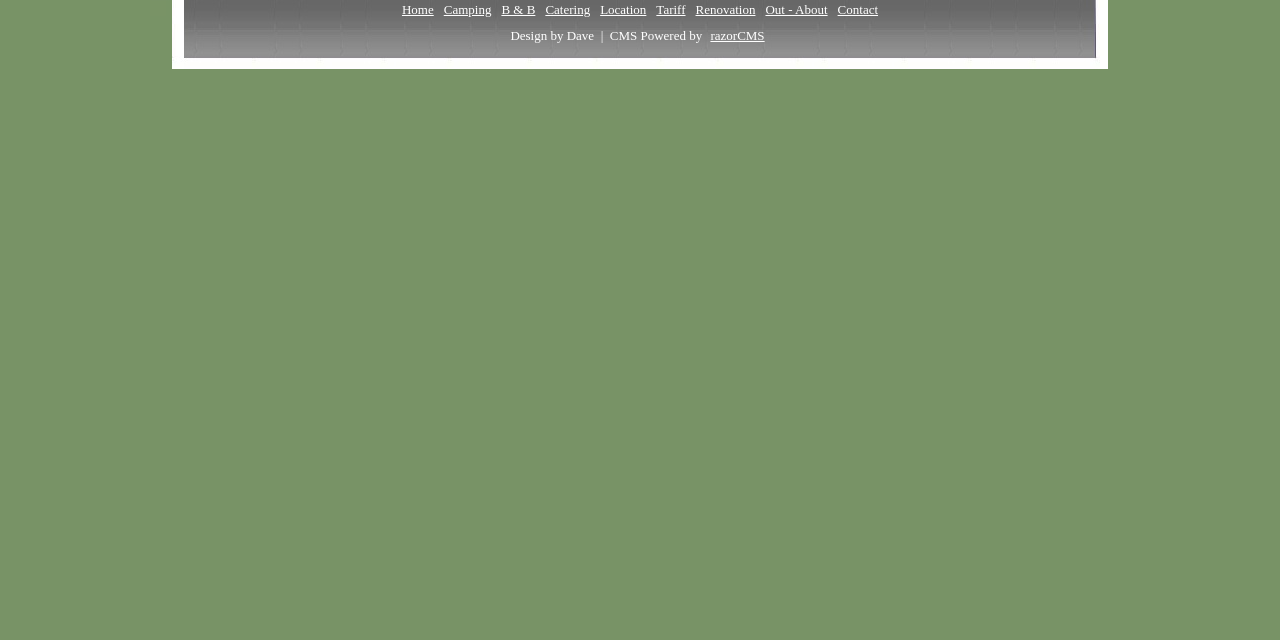Bounding box coordinates are specified in the format (top-left x, top-left y, bottom-right x, bottom-right y). All values are floating point numbers bounded between 0 and 1. Please provide the bounding box coordinate of the region this sentence describes: Location

[0.465, 0.002, 0.509, 0.026]